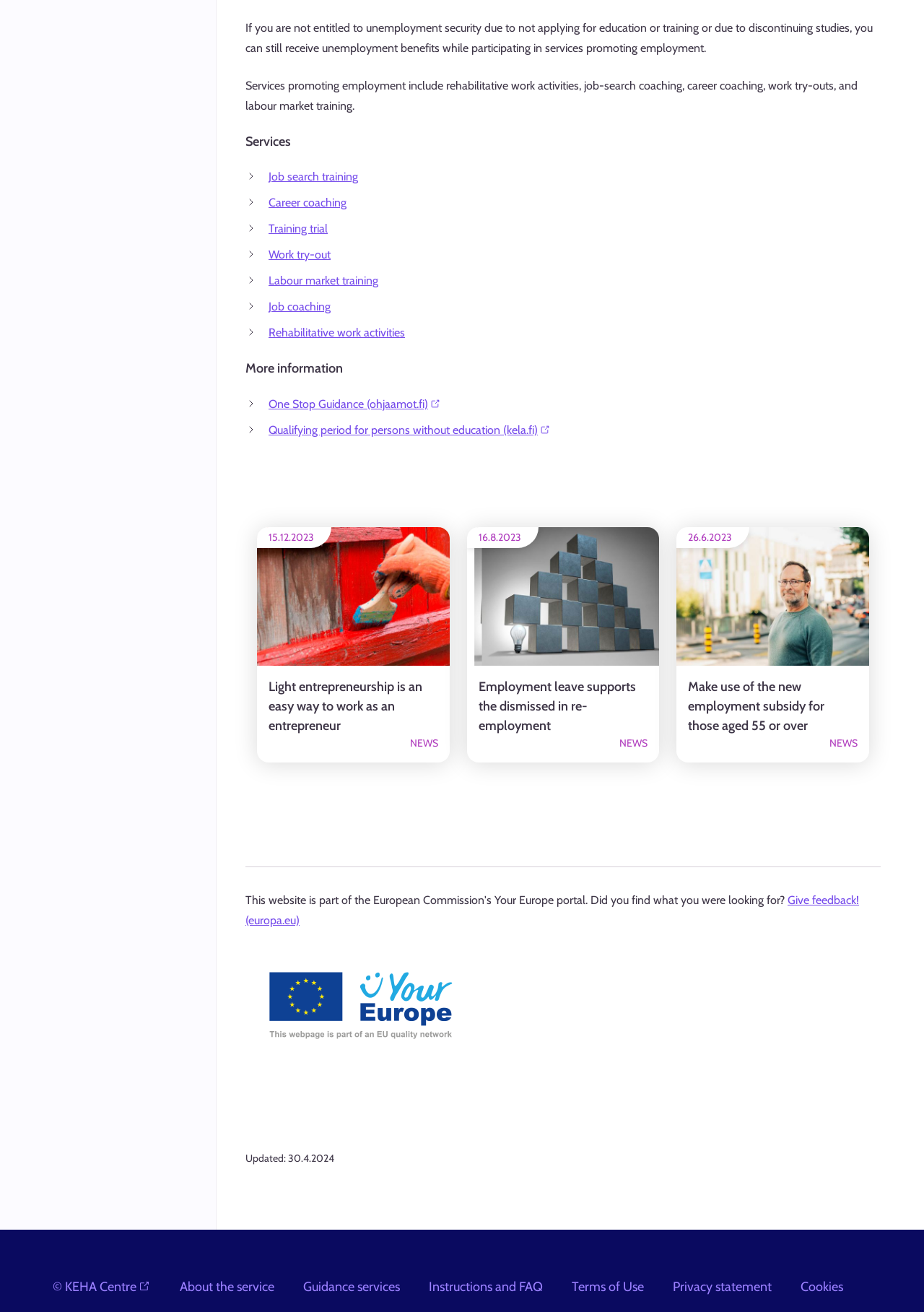Provide a one-word or one-phrase answer to the question:
When was the webpage last updated?

30.4.2024